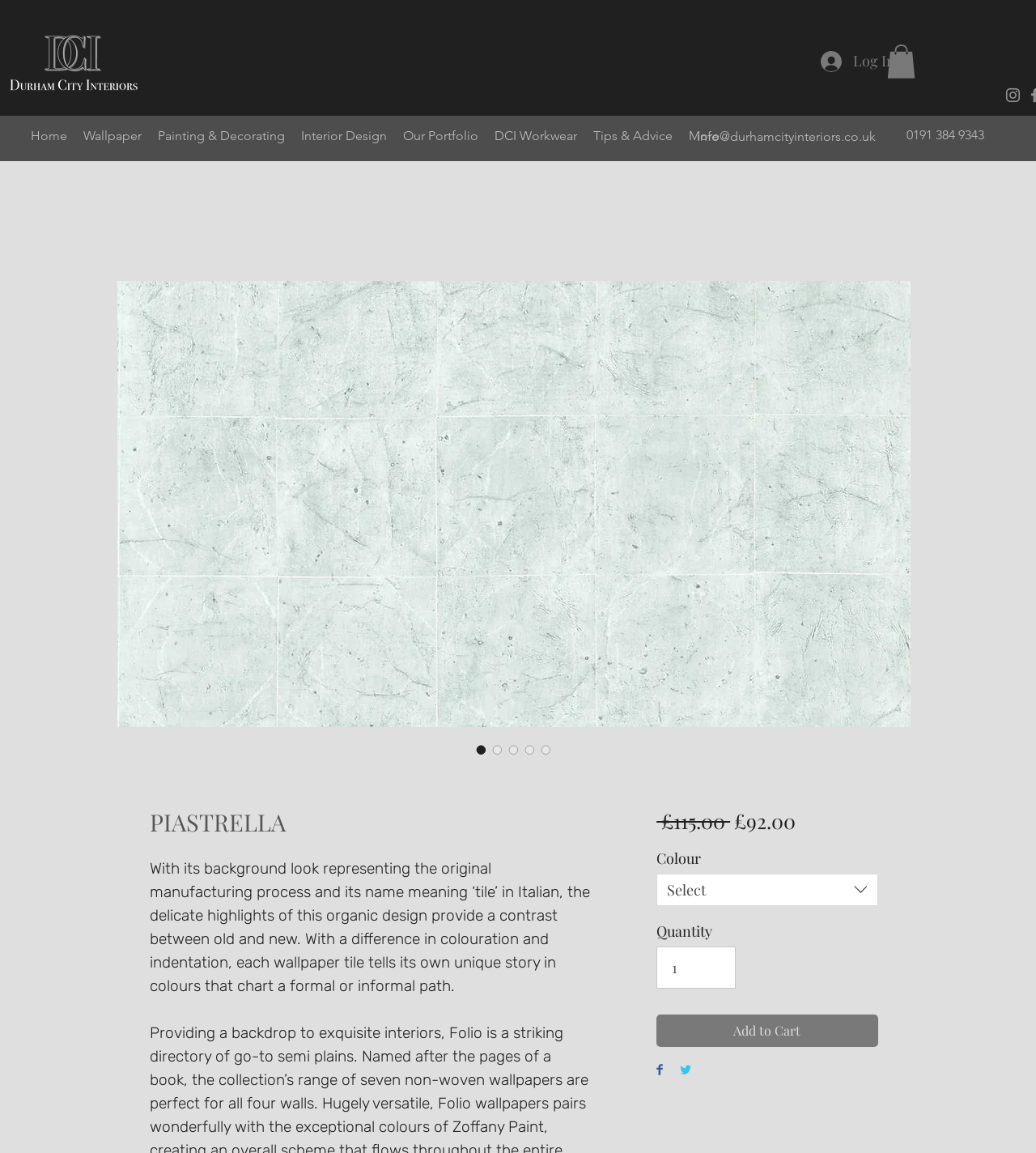What is the purpose of the 'Add to Cart' button?
Based on the visual, give a brief answer using one word or a short phrase.

To add the product to cart